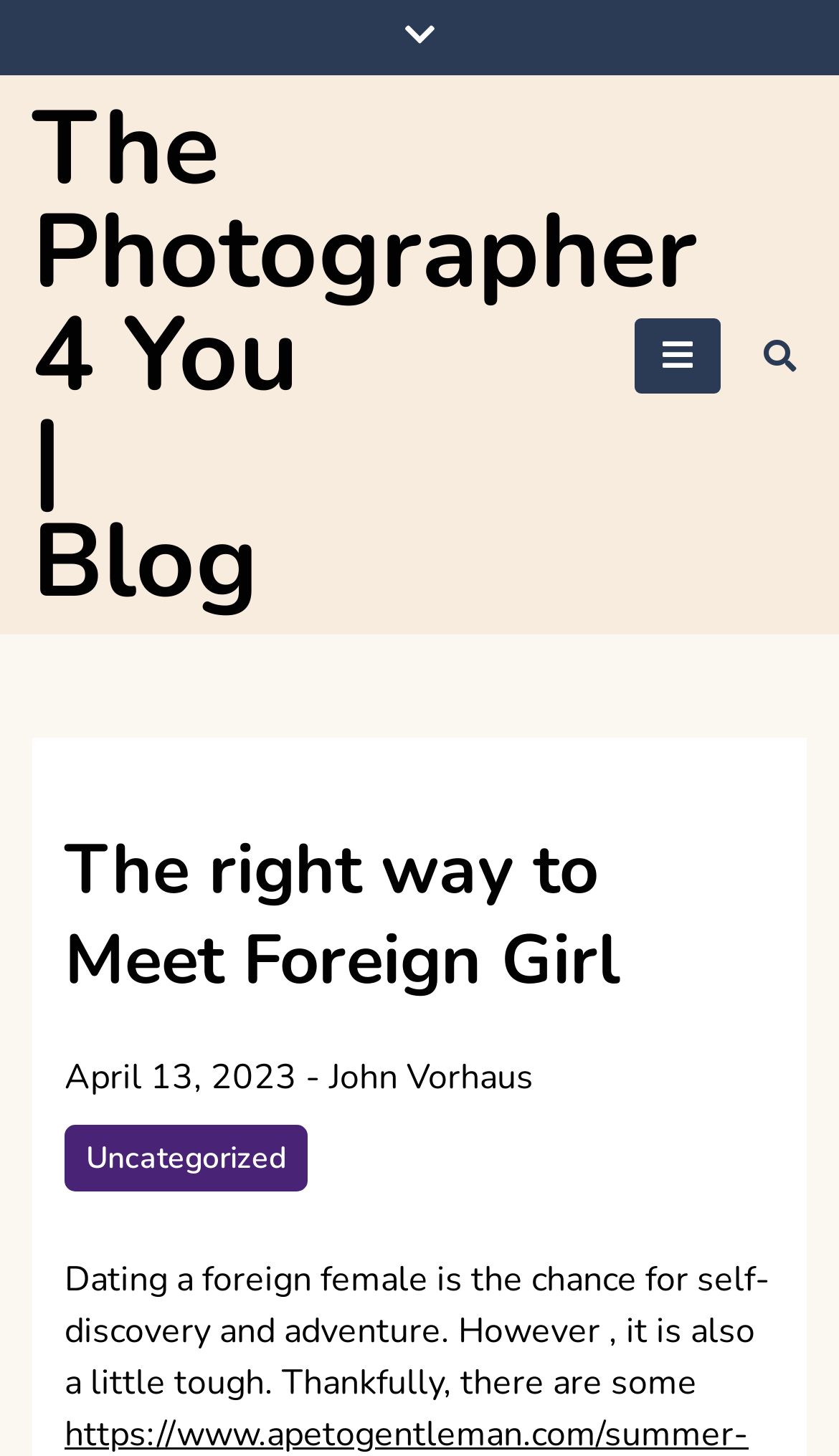What is the date of the latest article?
Please provide a comprehensive answer based on the contents of the image.

I found the date of the latest article by looking at the header section of the webpage, where I saw a link with the text 'April 13, 2023' which is likely to be the date of the latest article.